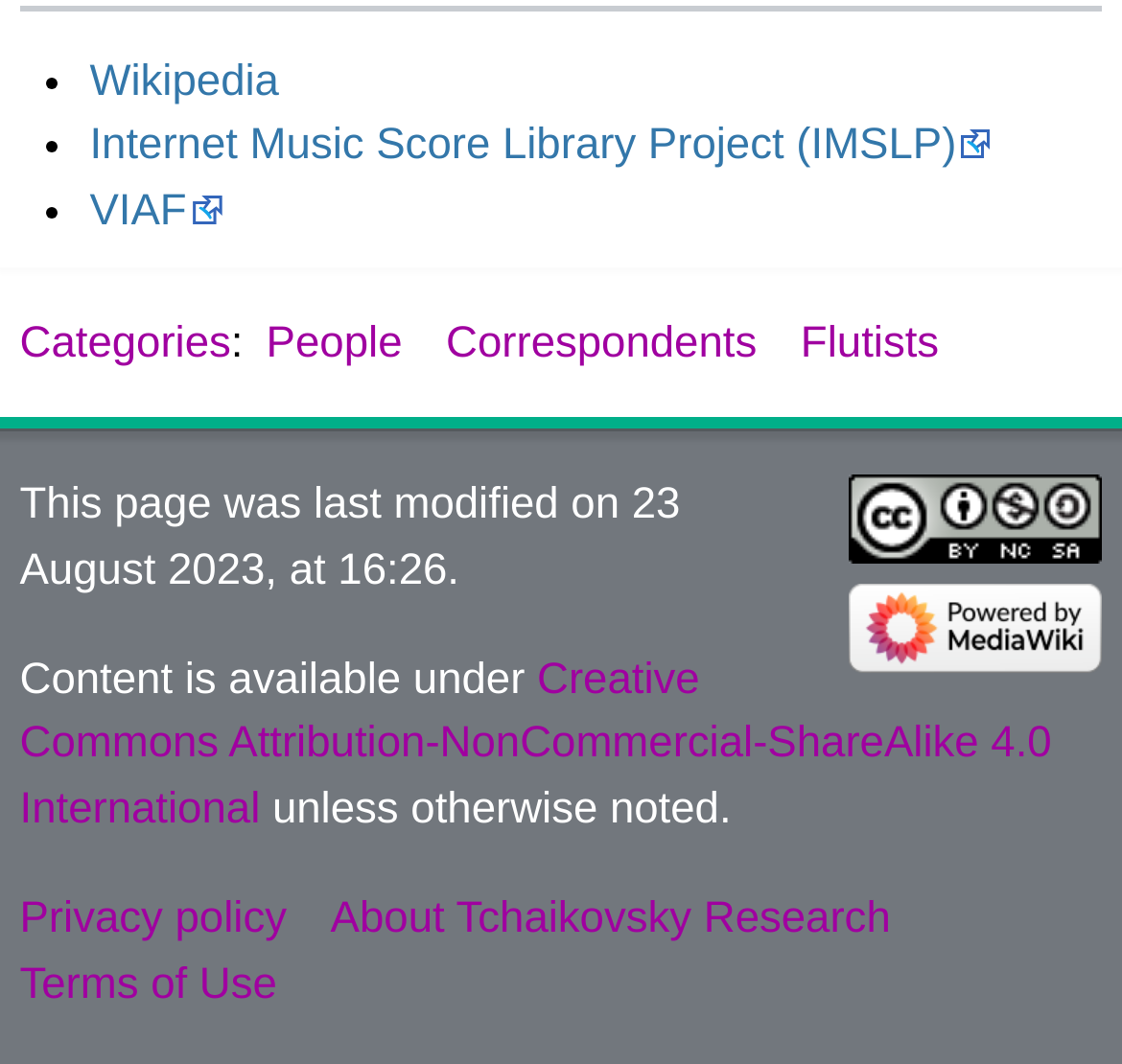Identify the bounding box coordinates of the section that should be clicked to achieve the task described: "View People".

[0.237, 0.3, 0.359, 0.346]